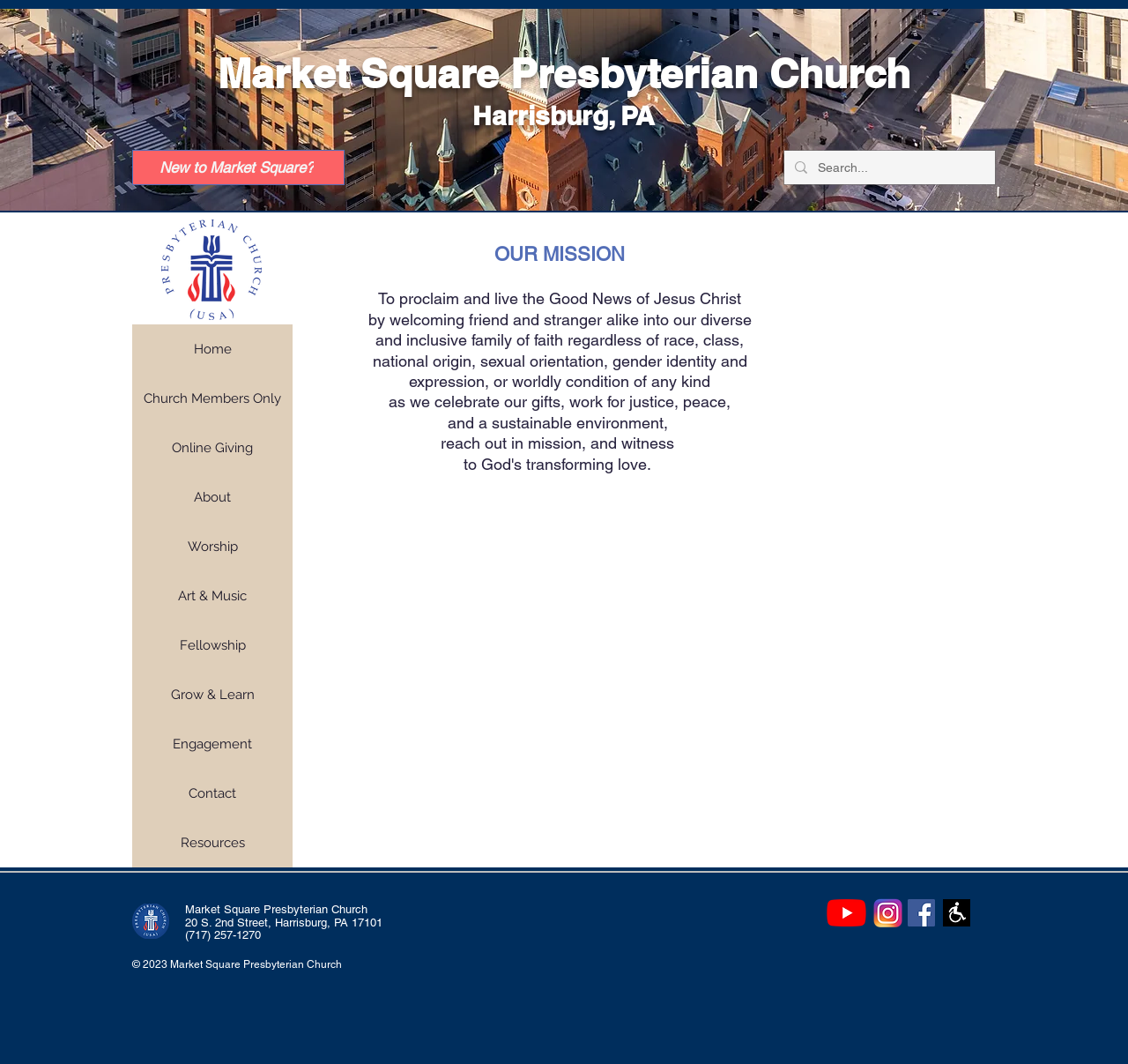What is the address of the church?
Look at the screenshot and give a one-word or phrase answer.

20 S. 2nd Street, Harrisburg, PA 17101